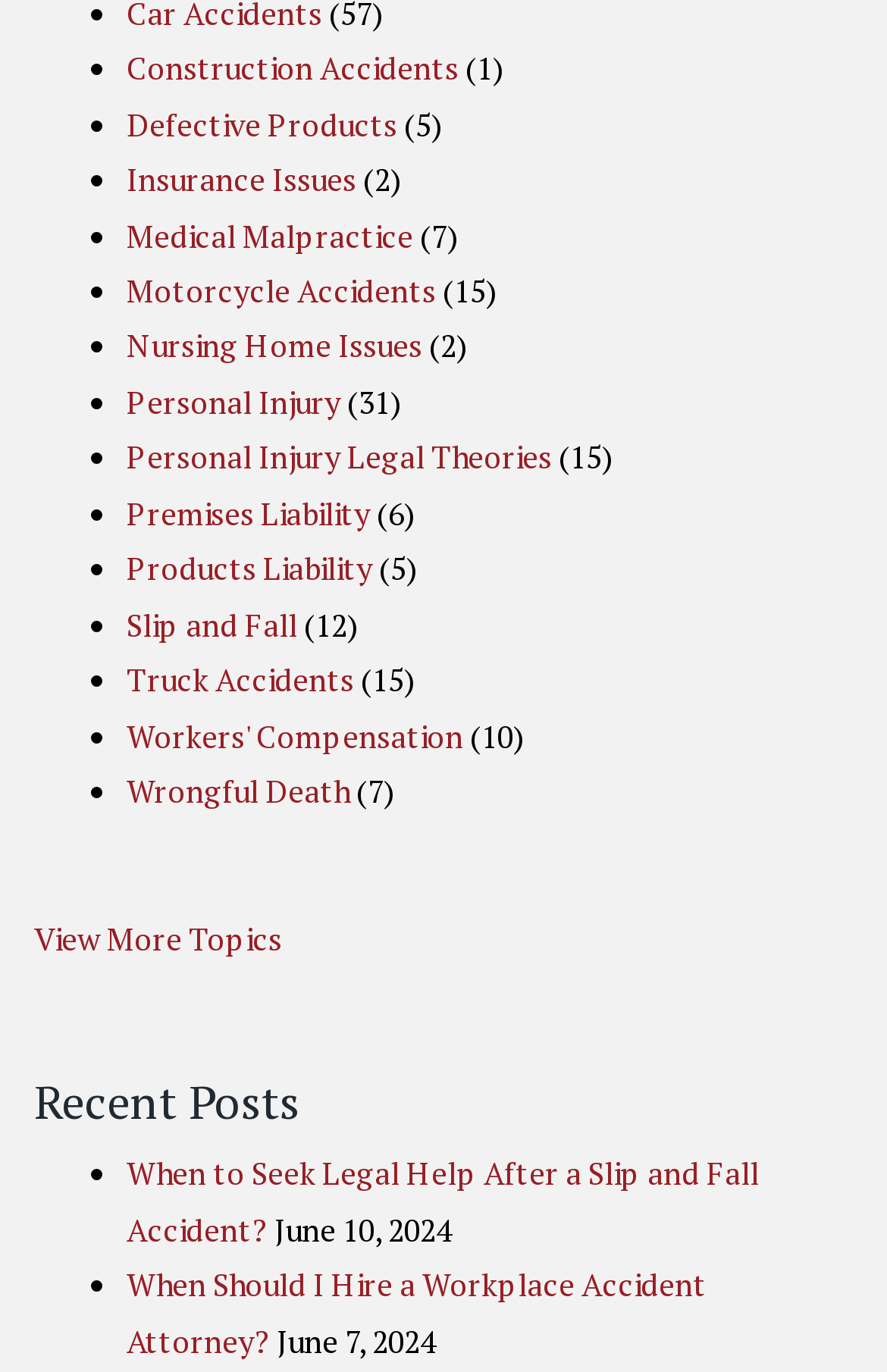How many recent posts are listed on this webpage?
Carefully analyze the image and provide a detailed answer to the question.

Under the 'Recent Posts' heading, we can see two links to recent posts, along with their corresponding dates. Therefore, there are two recent posts listed on this webpage.